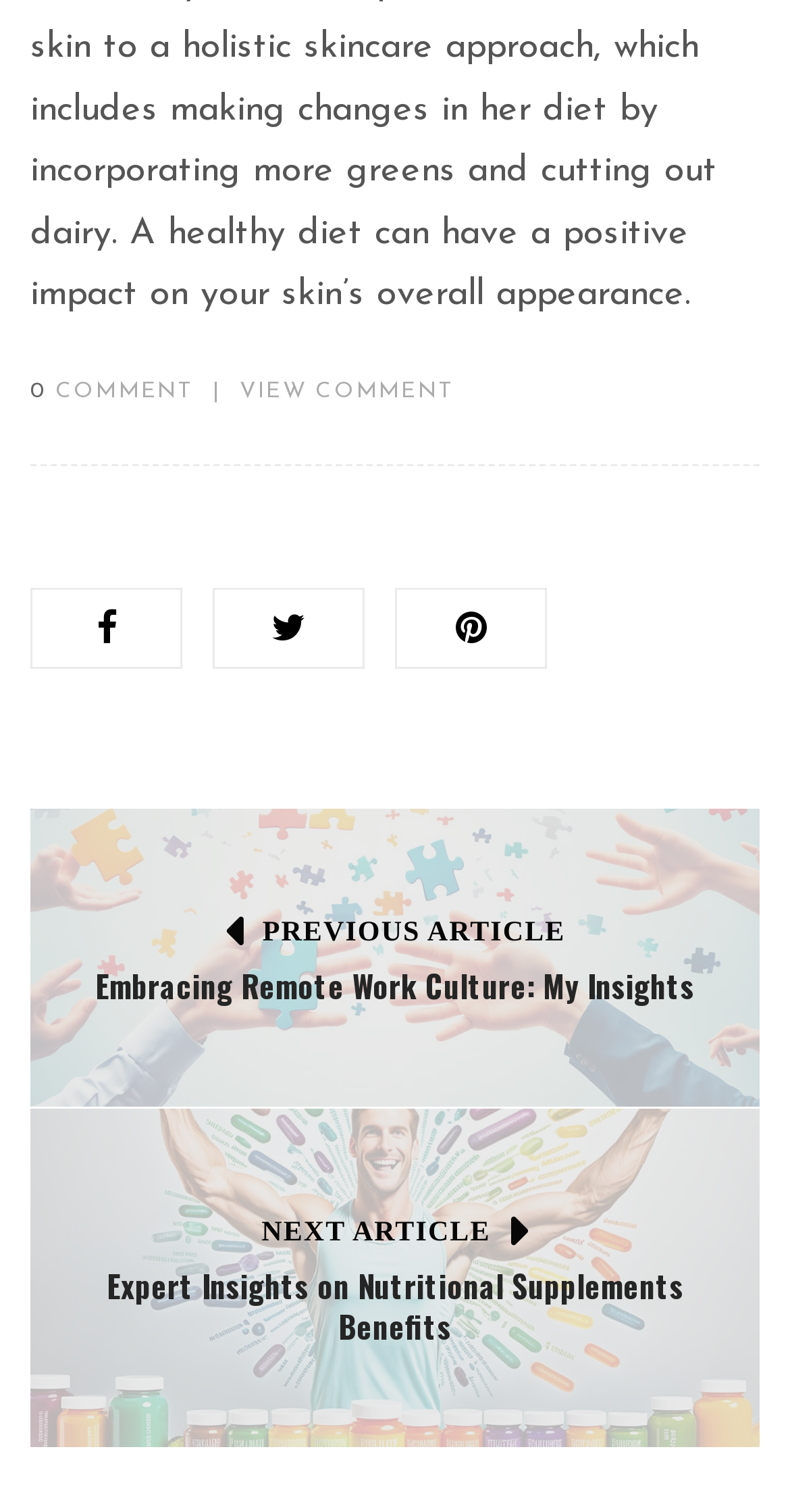What is the previous article about?
Refer to the screenshot and respond with a concise word or phrase.

Not provided